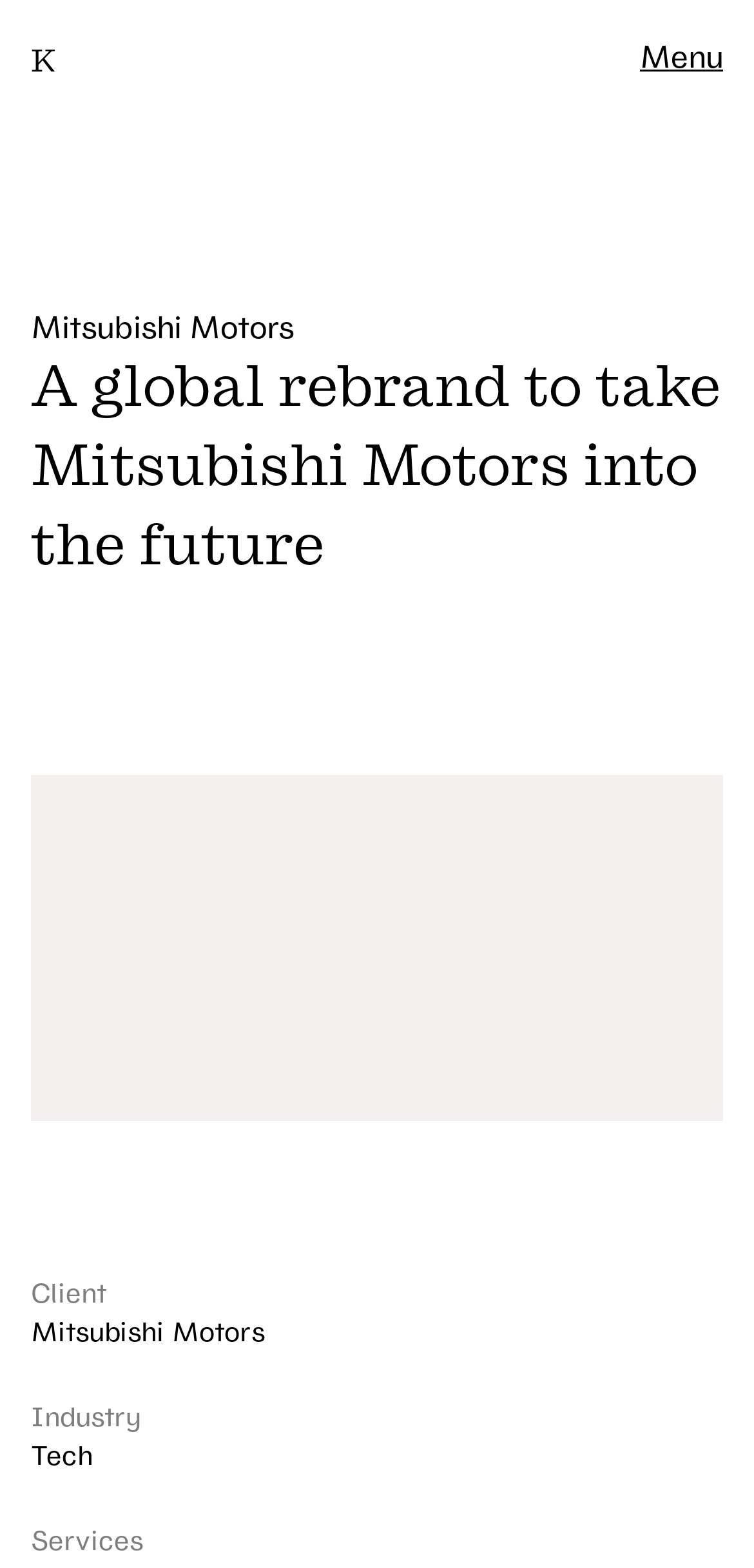Answer the following inquiry with a single word or phrase:
How many language options are available?

2